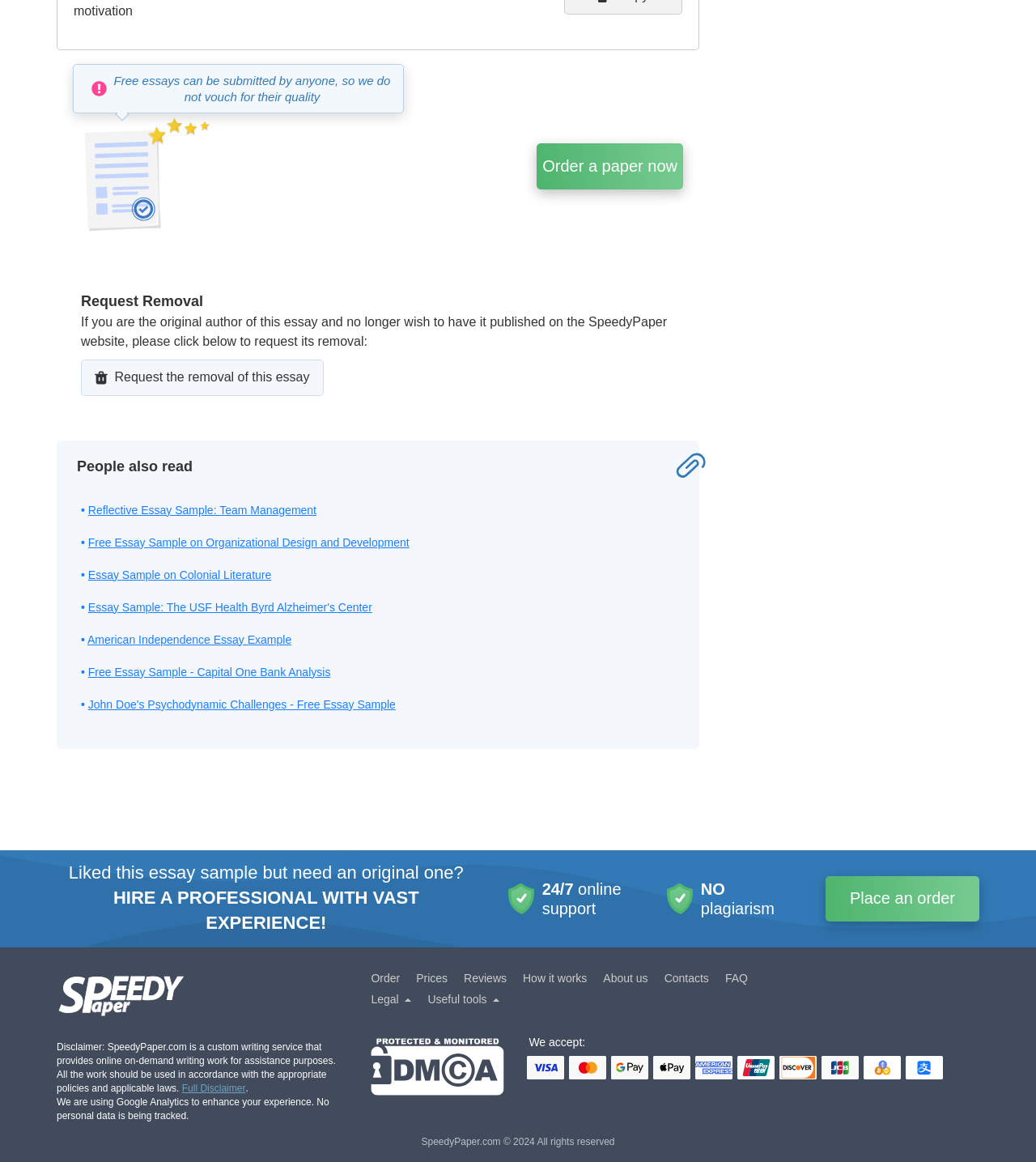What are the payment methods accepted by SpeedyPaper?
Use the image to give a comprehensive and detailed response to the question.

SpeedyPaper accepts various payment methods, including Visa, Mastercard, Google Pay, Apple Pay, Amex, Union Pay, Discover, JCB, and cryptocurrency, as indicated by the list of payment methods on the webpage.